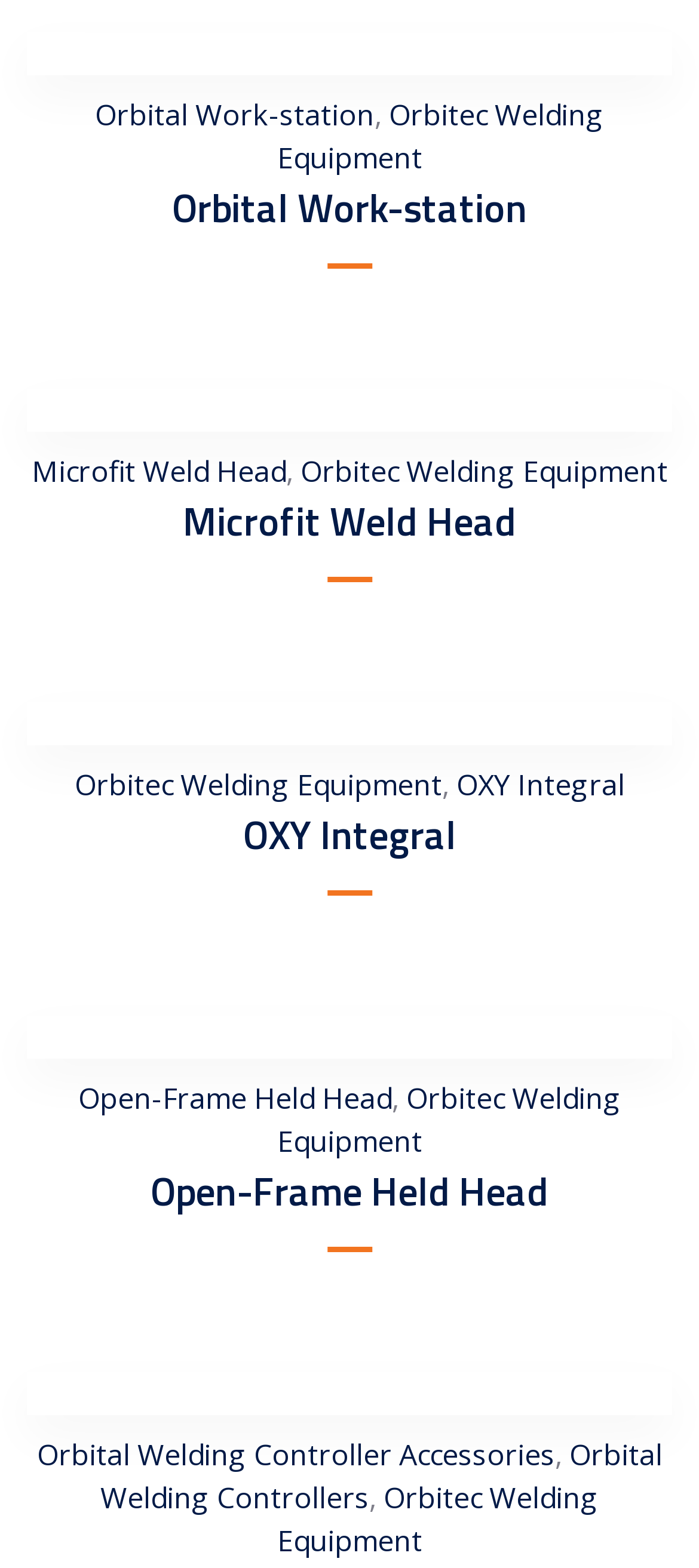Look at the image and write a detailed answer to the question: 
How many comma separators are there?

I counted the number of StaticText elements with text ',' and found 5 instances.